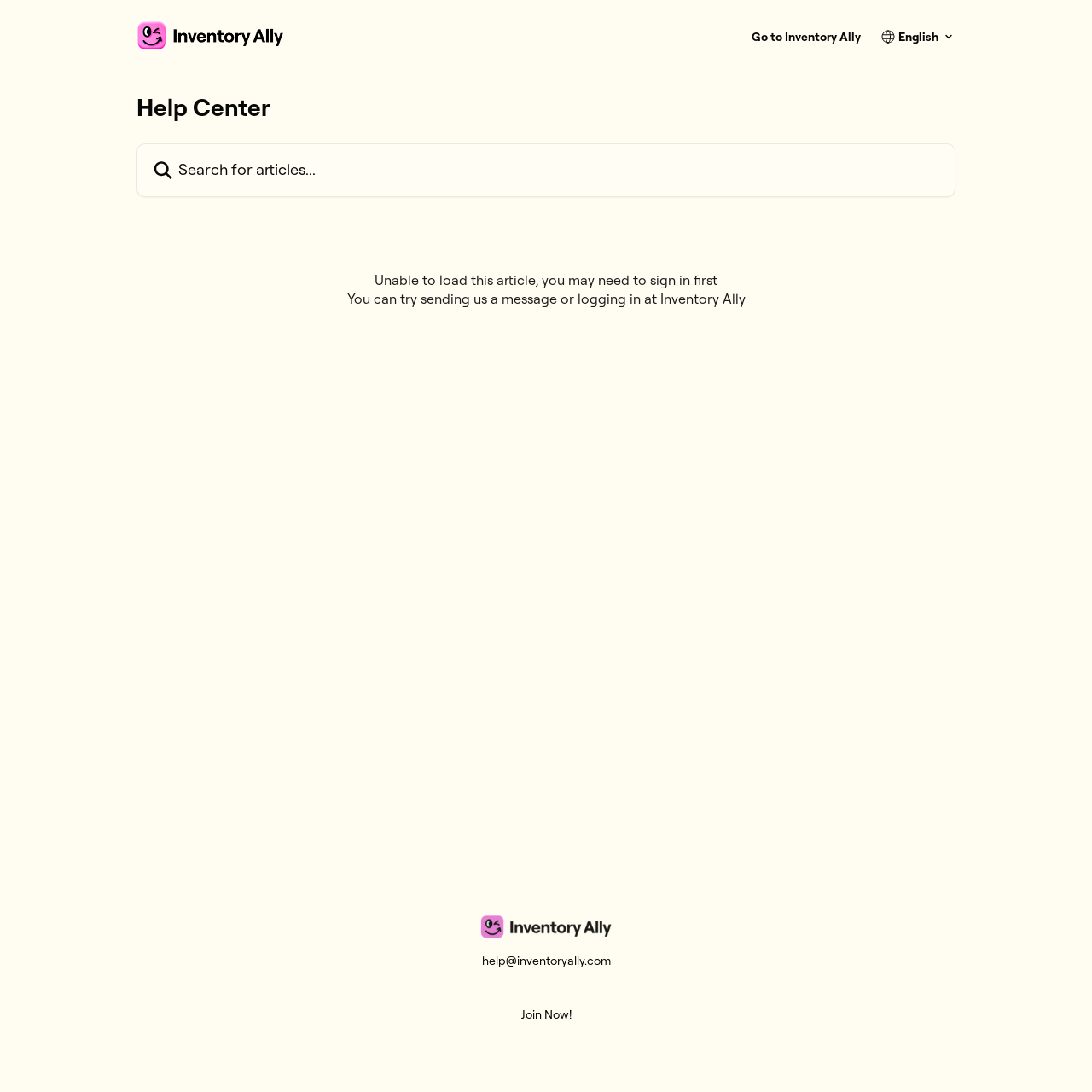Determine the bounding box coordinates for the HTML element described here: "alt="Inventory Ally Help Center"".

[0.439, 0.839, 0.561, 0.857]